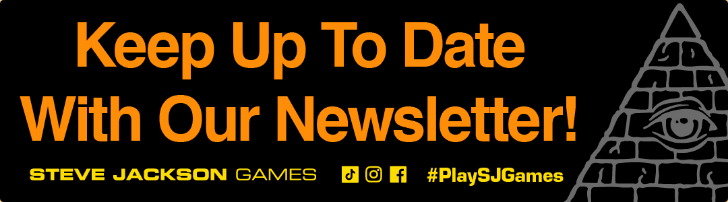What symbol is associated with secrecy and knowledge?
Based on the visual details in the image, please answer the question thoroughly.

The caption describes an all-seeing eye within a pyramid as a symbol often associated with secrecy and knowledge, which adds intrigue to the design and suggests that subscribers will gain exclusive insights and updates on their games and projects.